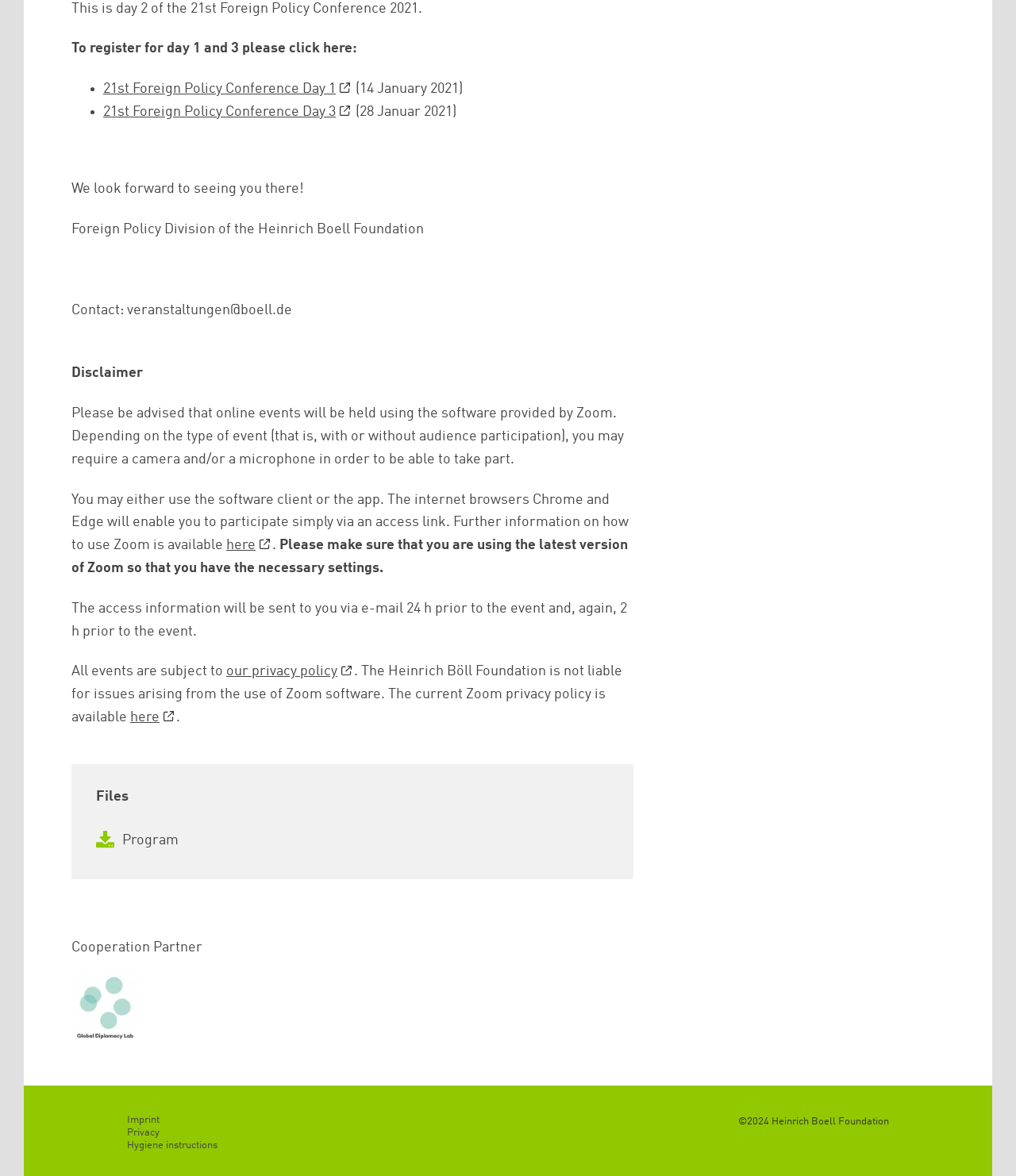Locate the UI element described by here in the provided webpage screenshot. Return the bounding box coordinates in the format (top-left x, top-left y, bottom-right x, bottom-right y), ensuring all values are between 0 and 1.

[0.223, 0.458, 0.268, 0.47]